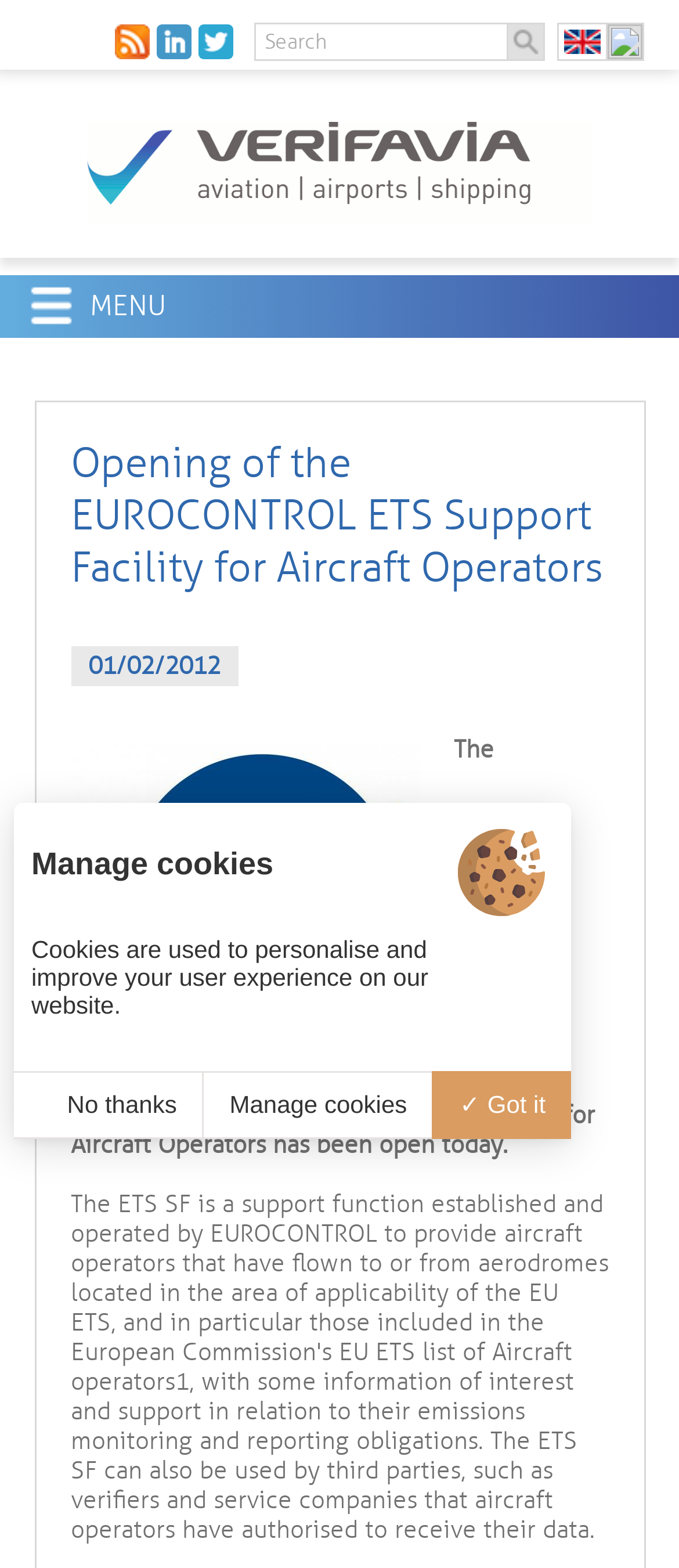Produce an elaborate caption capturing the essence of the webpage.

The webpage is about VerifAvia, a worldwide independent accredited environmental verification and auditing body for aviation, airports, and maritime transport. 

At the top left, there is a logo image of Verifavia Shipping, accompanied by a search textbox and a button to its right. Below the search bar, there are three social media icons: RSS, LinkedIn, and Twitter, aligned horizontally. 

On the top right, there is another logo image of Verifavia Shipping, which is larger than the one on the left. 

Below the top section, there is a menu section with the label "MENU". 

The main content of the webpage is an article about the opening of the EUROCONTROL ETS Support Facility for Aircraft Operators. The article has a heading, a date "01/02/2012", and a brief description. There is also an image related to the article, positioned to the right of the date. 

At the bottom of the webpage, there is a cookie management section with a message about personalizing and improving the user experience. This section has three buttons: "✗ No thanks", "Manage cookies", and "✓ Got it".